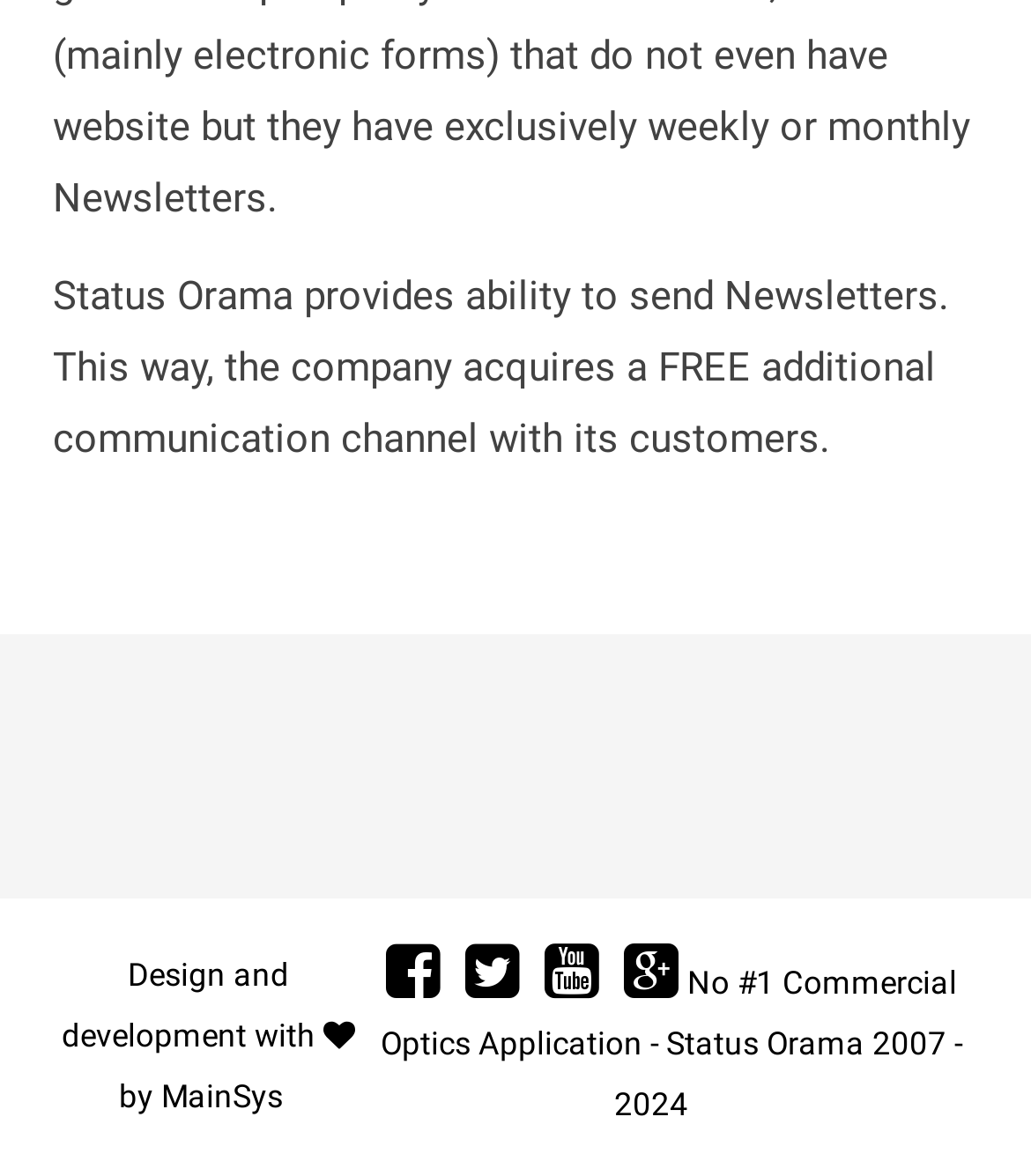What is Status Orama used for?
Answer the question with a single word or phrase derived from the image.

Sending Newsletters